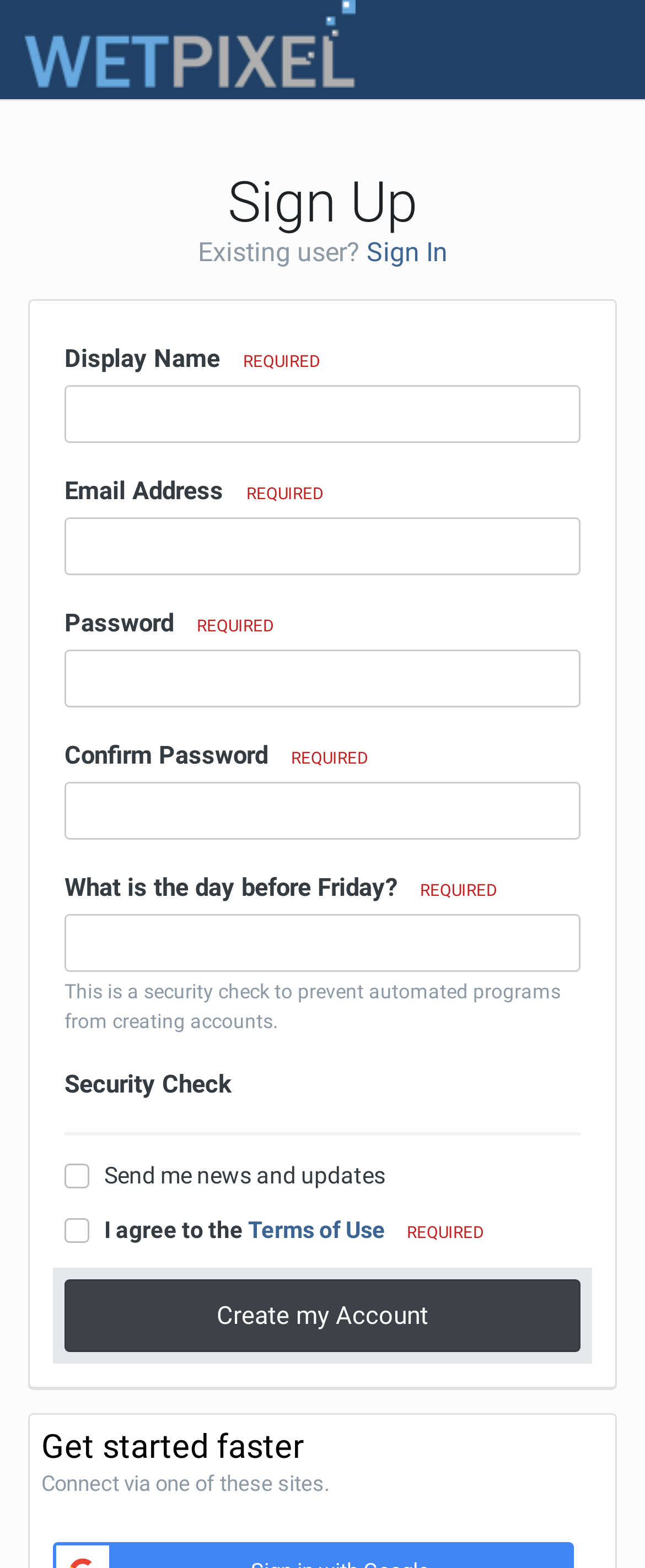Pinpoint the bounding box coordinates of the element you need to click to execute the following instruction: "Visit Citefactor.org". The bounding box should be represented by four float numbers between 0 and 1, in the format [left, top, right, bottom].

None